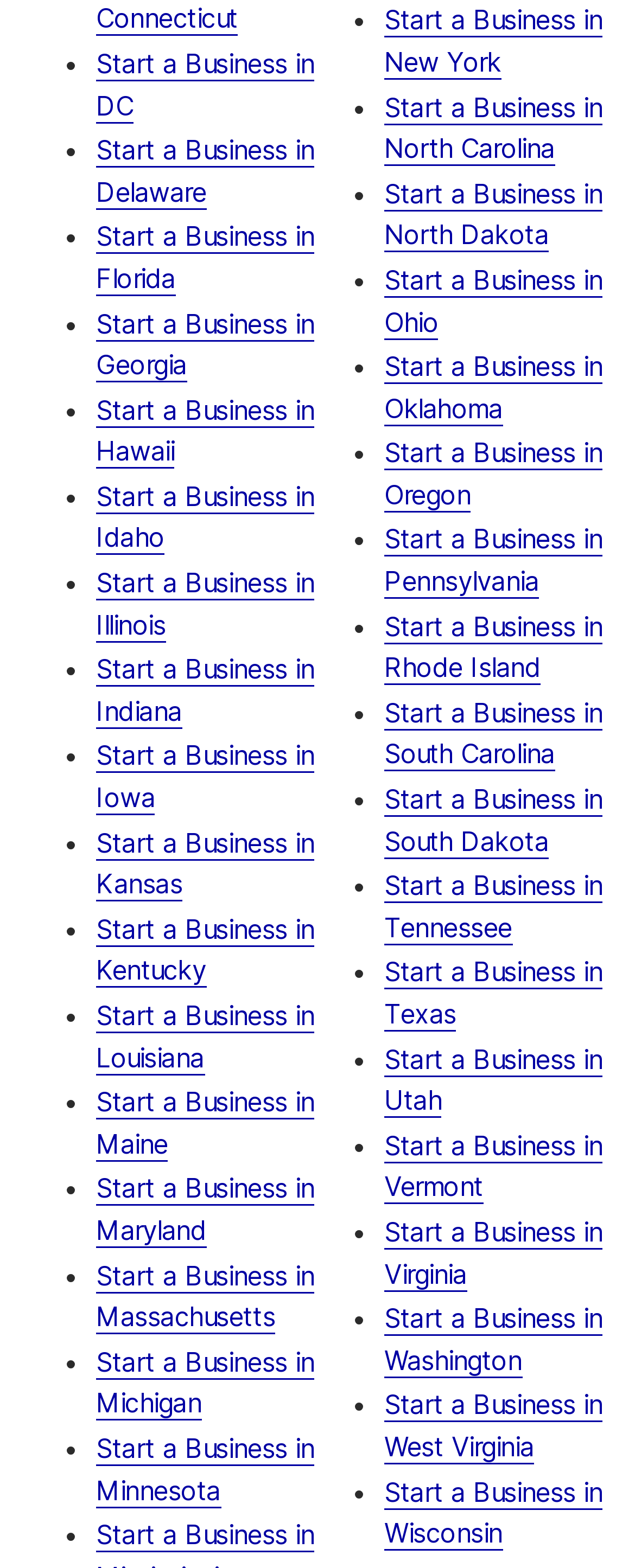Determine the bounding box coordinates of the section to be clicked to follow the instruction: "Start a Business in New York". The coordinates should be given as four float numbers between 0 and 1, formatted as [left, top, right, bottom].

[0.605, 0.002, 0.949, 0.051]